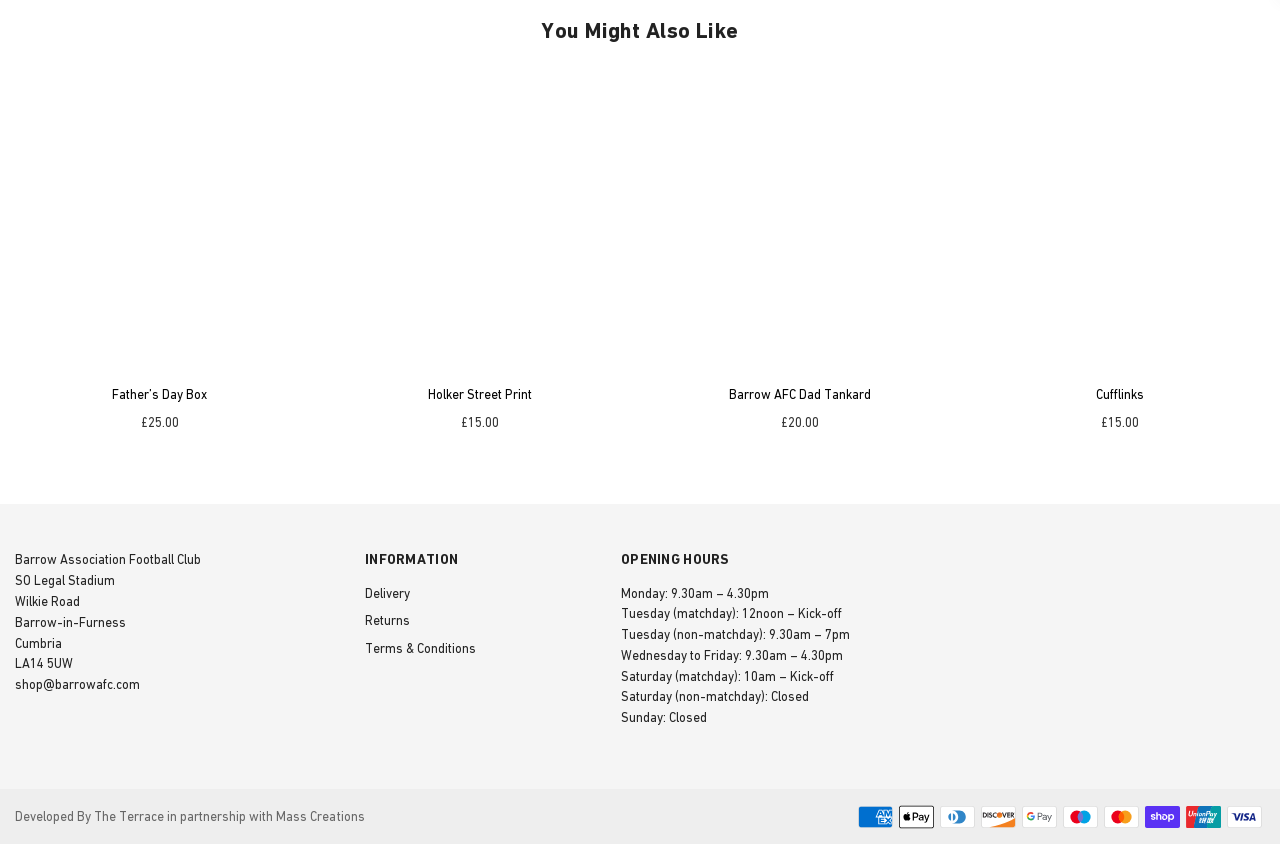What are the opening hours on a Tuesday during a matchday?
Look at the image and answer the question using a single word or phrase.

12noon – Kick-off